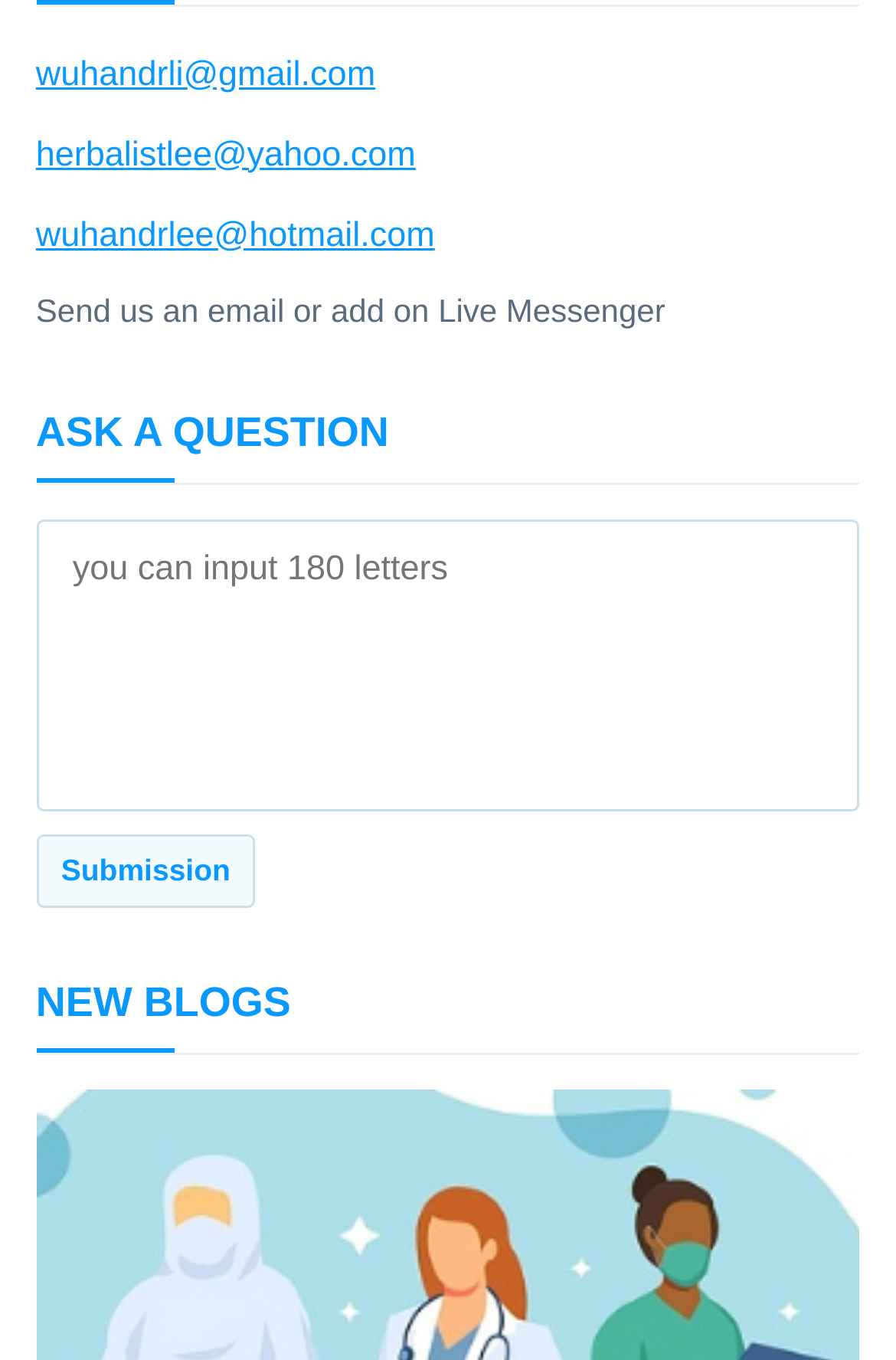Can you find the bounding box coordinates for the UI element given this description: "value="Submission""? Provide the coordinates as four float numbers between 0 and 1: [left, top, right, bottom].

[0.04, 0.613, 0.285, 0.667]